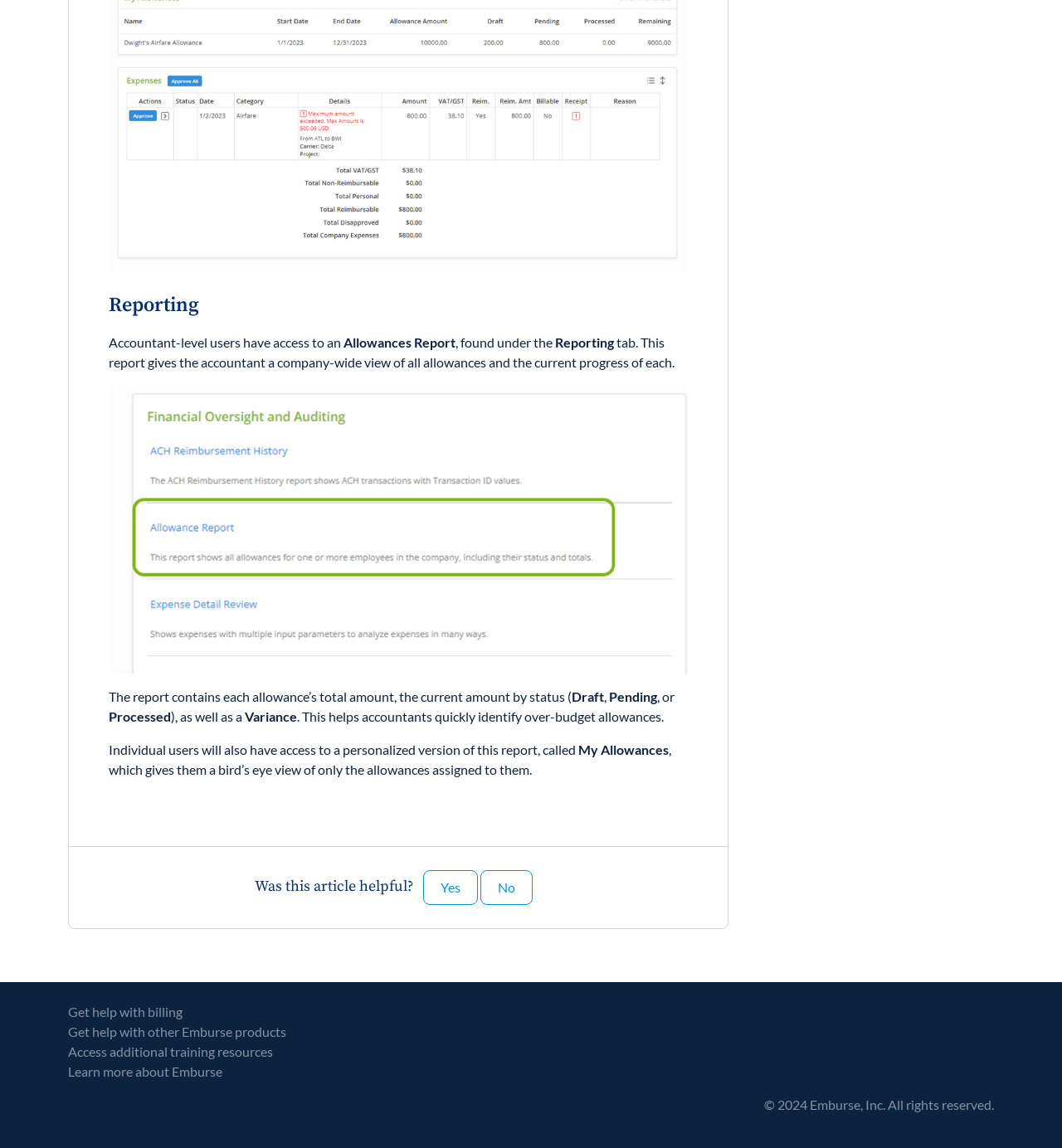Please locate the bounding box coordinates for the element that should be clicked to achieve the following instruction: "Click on the 'This article was helpful' button". Ensure the coordinates are given as four float numbers between 0 and 1, i.e., [left, top, right, bottom].

[0.398, 0.758, 0.45, 0.788]